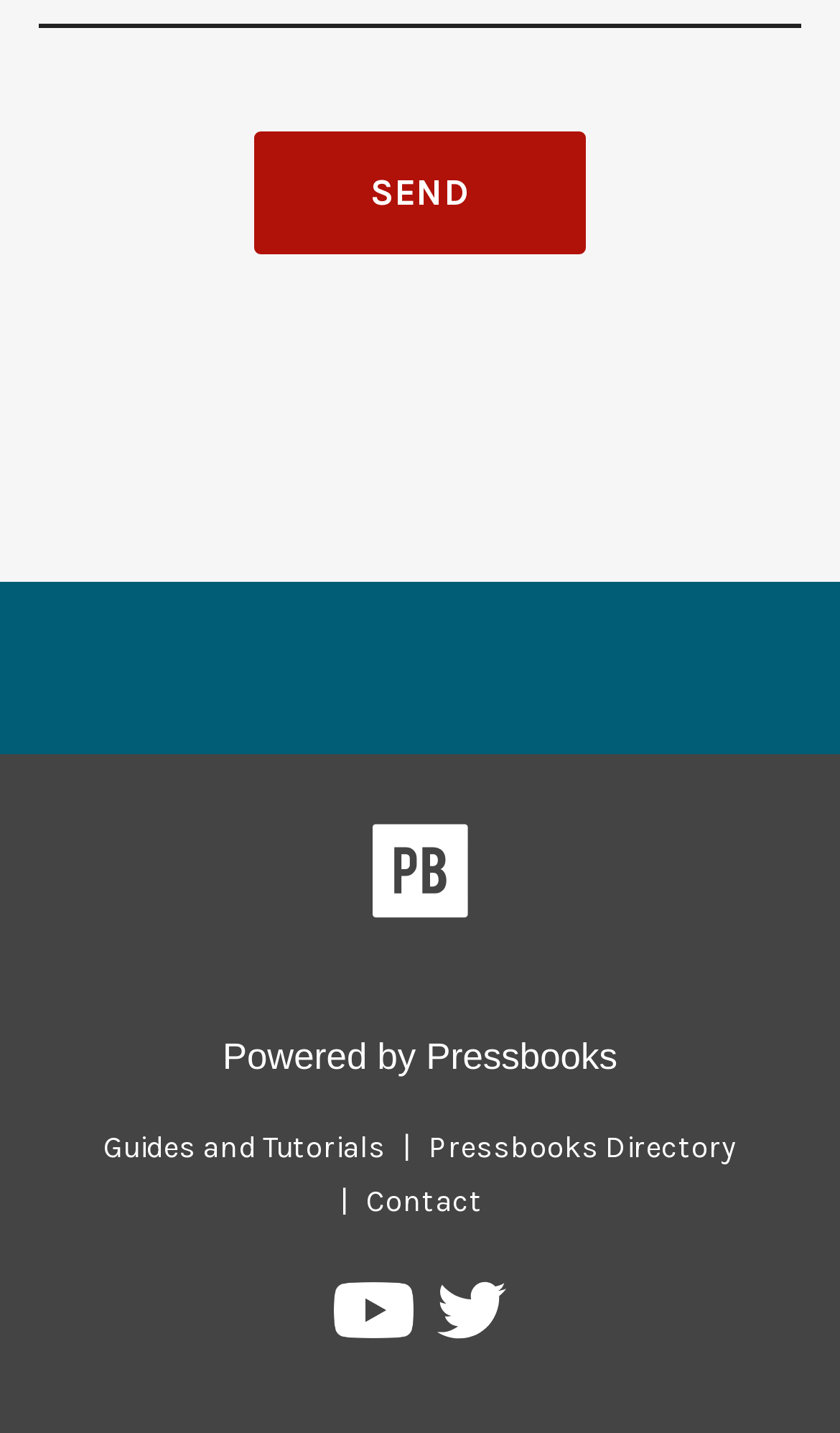How many links are there in the footer?
Please elaborate on the answer to the question with detailed information.

In the footer section, I found five links: 'Pressbooks', 'Powered by Pressbooks', 'Guides and Tutorials', 'Pressbooks Directory', and 'Contact'. These links have bounding box coordinates that indicate they are located at the bottom of the page.